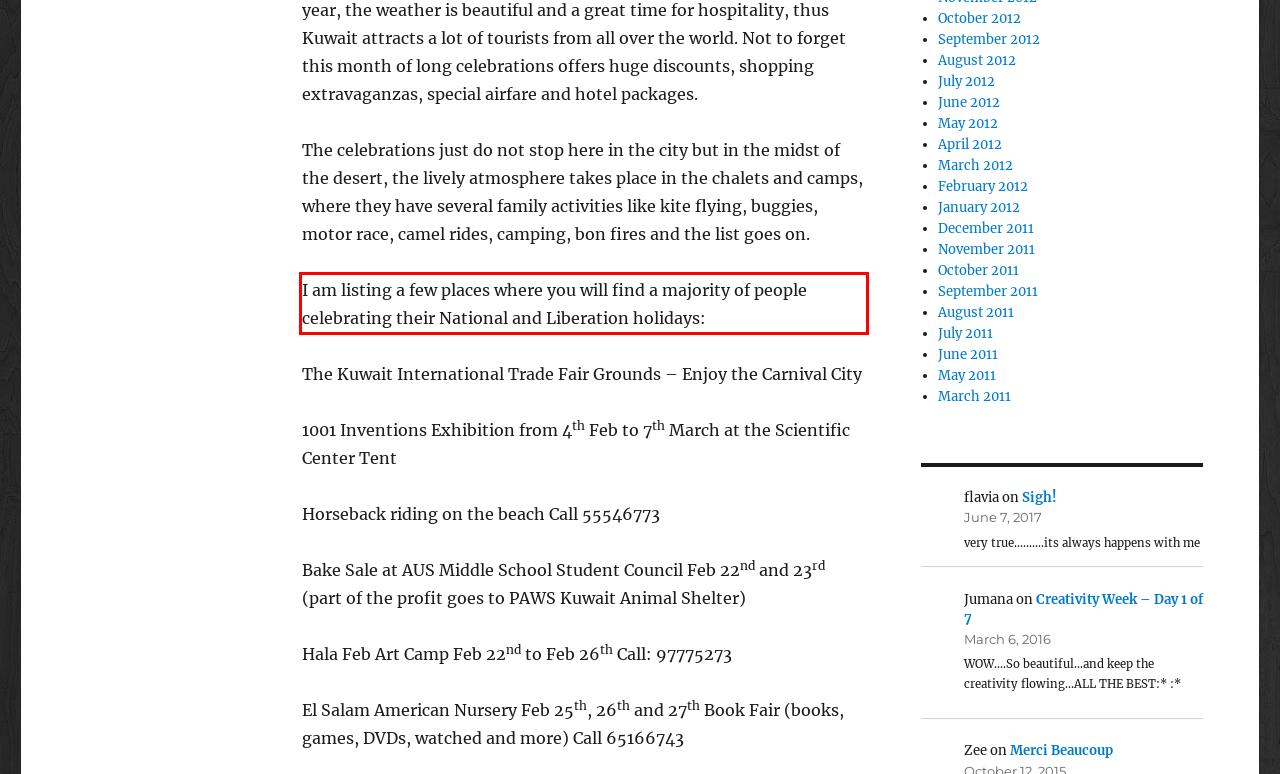Using OCR, extract the text content found within the red bounding box in the given webpage screenshot.

I am listing a few places where you will find a majority of people celebrating their National and Liberation holidays: